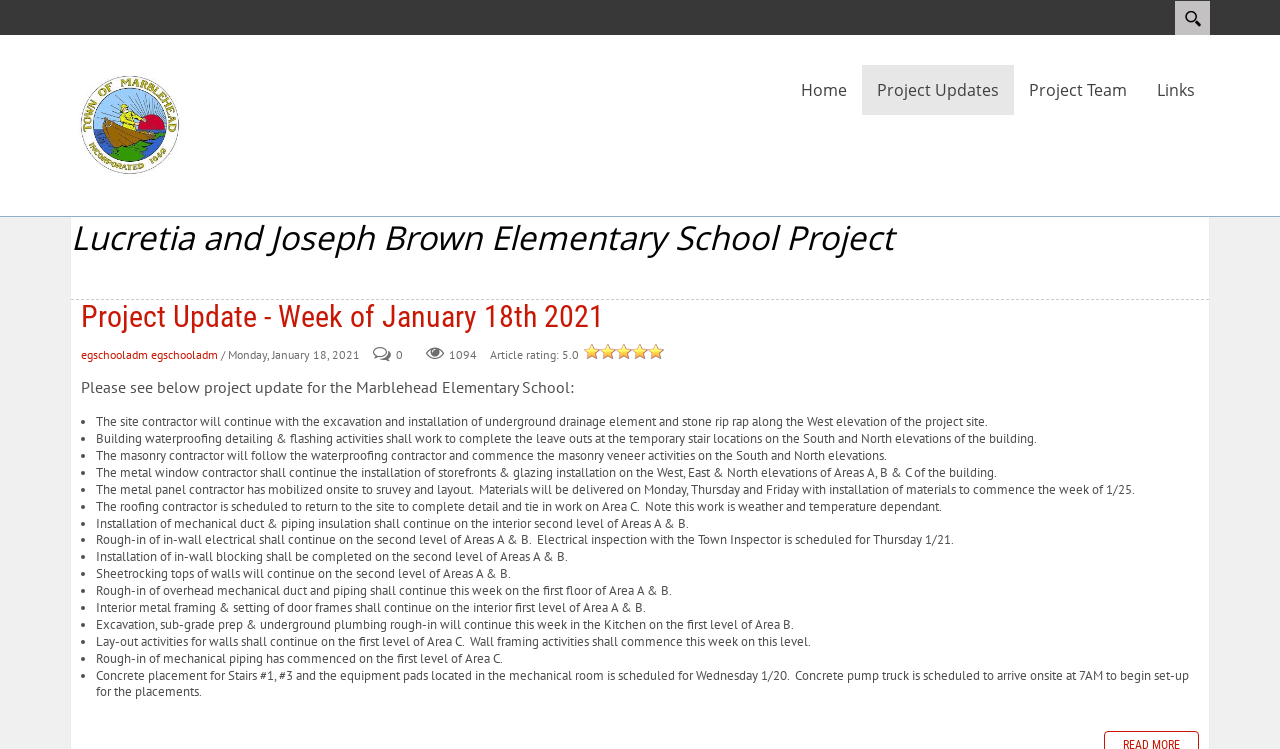Describe all the significant parts and information present on the webpage.

The webpage is about an update on the Elbridge Gerry Elementary School project. At the top, there is a search bar with a "Clear search text" link and a "Search" link. Below that, there is a navigation menu with links to "Home", "Project Updates", "Project Team", and "Links". 

To the left of the navigation menu, there is an image of the Elbridge Gerry Elementary School, and a link to the school's homepage. 

The main content of the page is a project update for the week of January 18th, 2021. The update is divided into several sections, each describing a different aspect of the project. The sections are marked with bullet points, and each point describes a specific task or activity that is being worked on, such as excavation, waterproofing, masonry, and roofing. 

The update also includes information about the project schedule, including the expected completion dates for certain tasks and the weather and temperature dependencies of some activities. There are 17 bullet points in total, each providing detailed information about the project's progress.